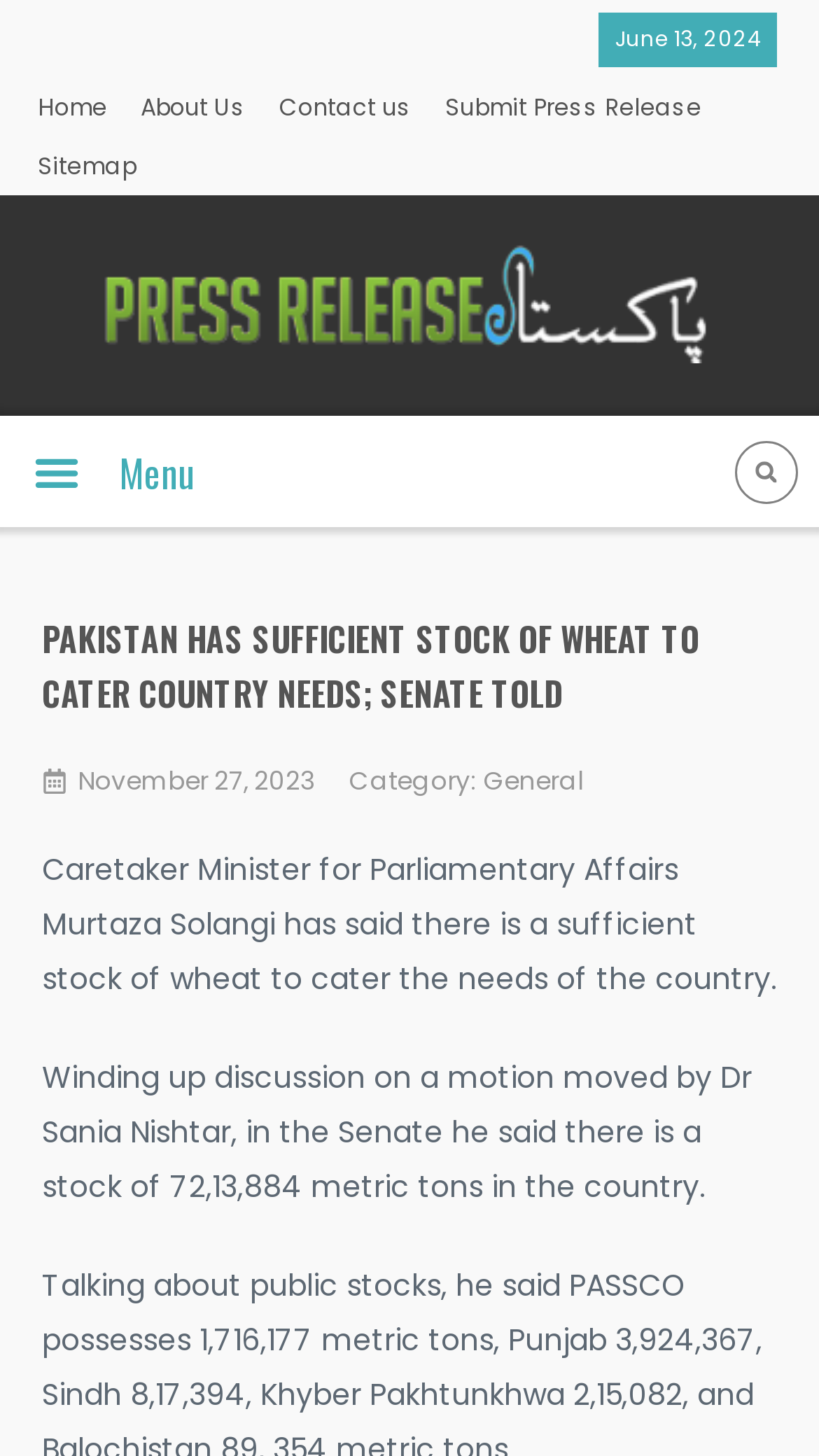Bounding box coordinates are specified in the format (top-left x, top-left y, bottom-right x, bottom-right y). All values are floating point numbers bounded between 0 and 1. Please provide the bounding box coordinate of the region this sentence describes: Submit Press Release

[0.523, 0.053, 0.877, 0.094]